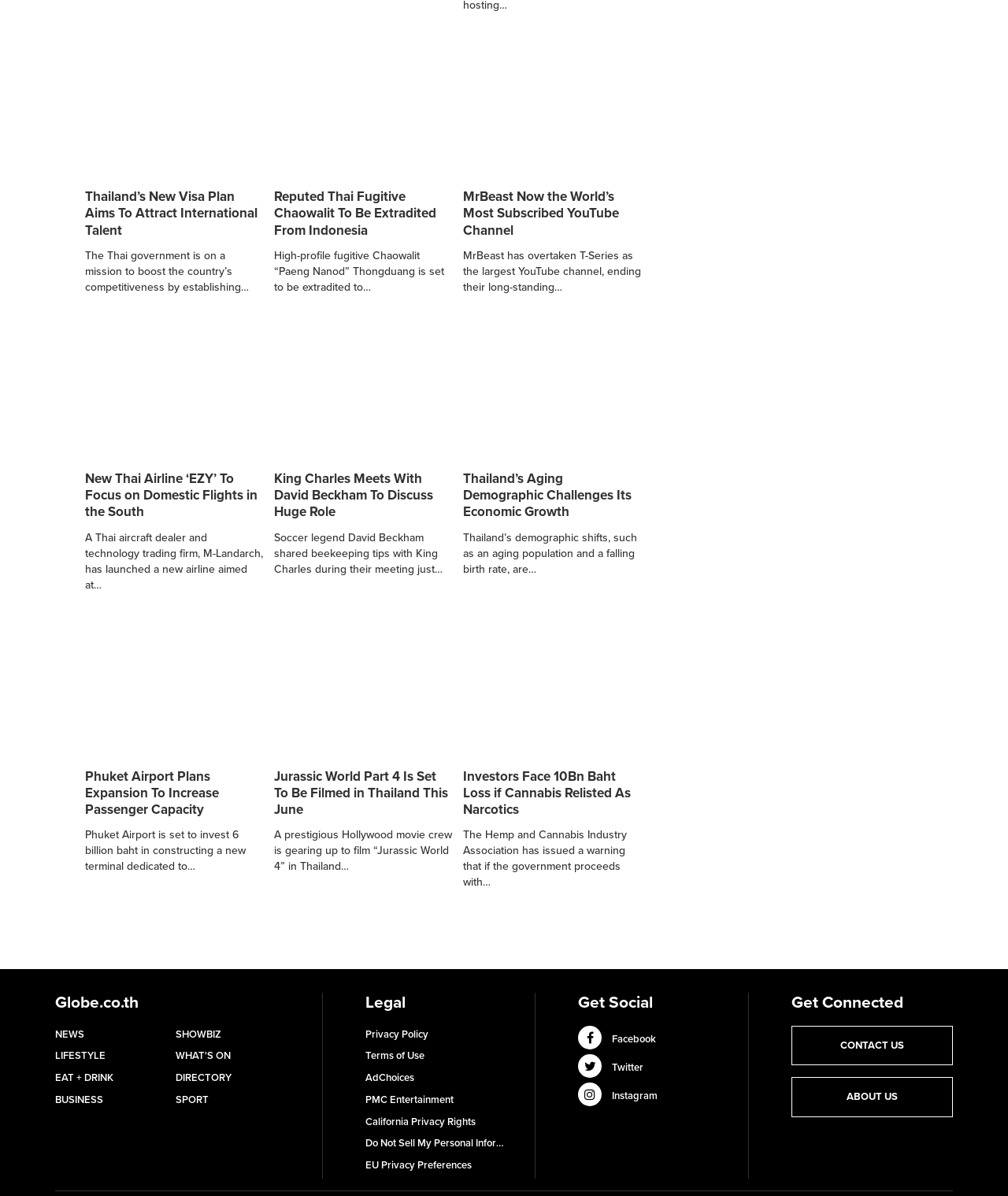Could you locate the bounding box coordinates for the section that should be clicked to accomplish this task: "Contact the website administrators".

[0.785, 0.857, 0.945, 0.891]